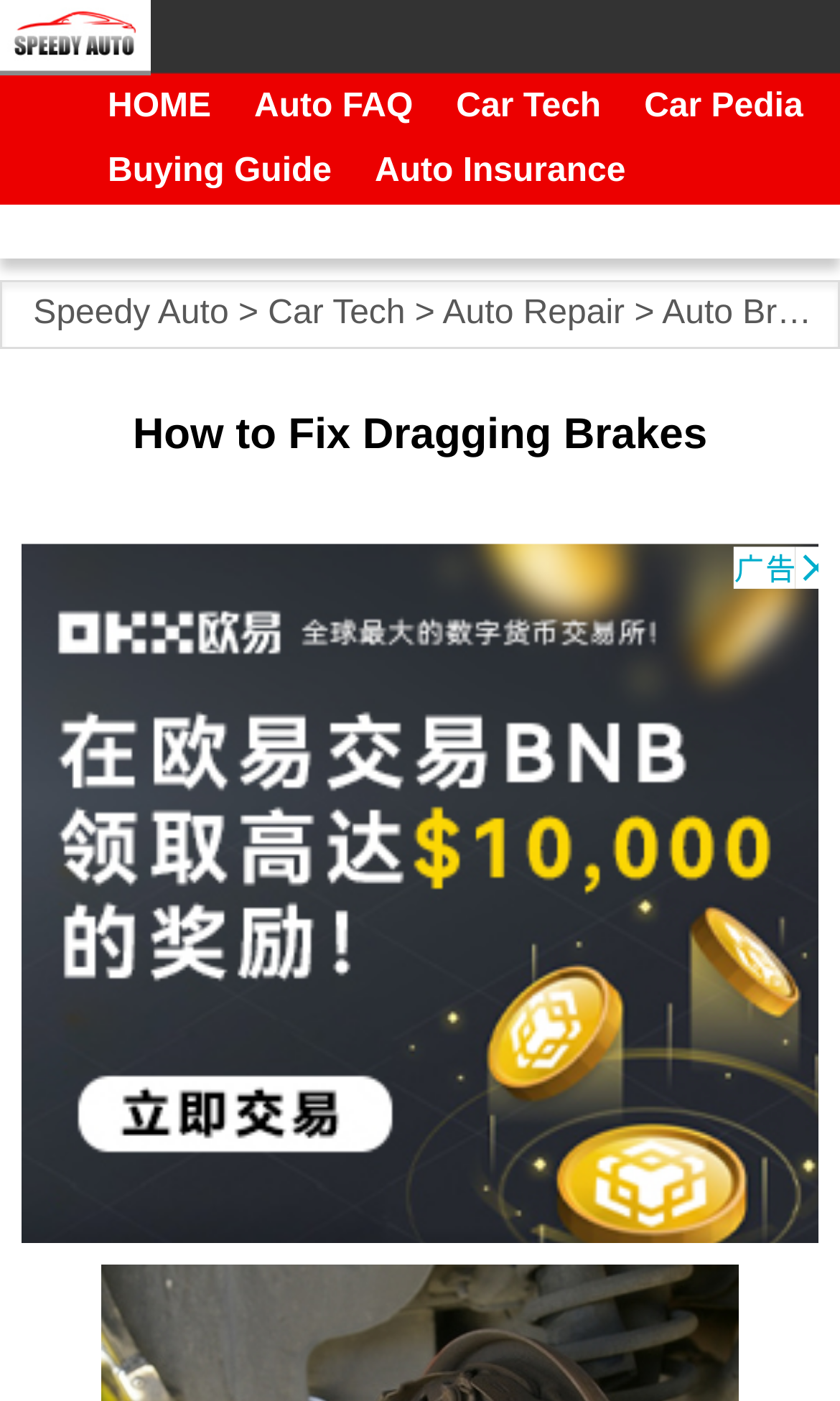Please identify the bounding box coordinates of the element that needs to be clicked to perform the following instruction: "click auto repair".

[0.527, 0.211, 0.744, 0.237]